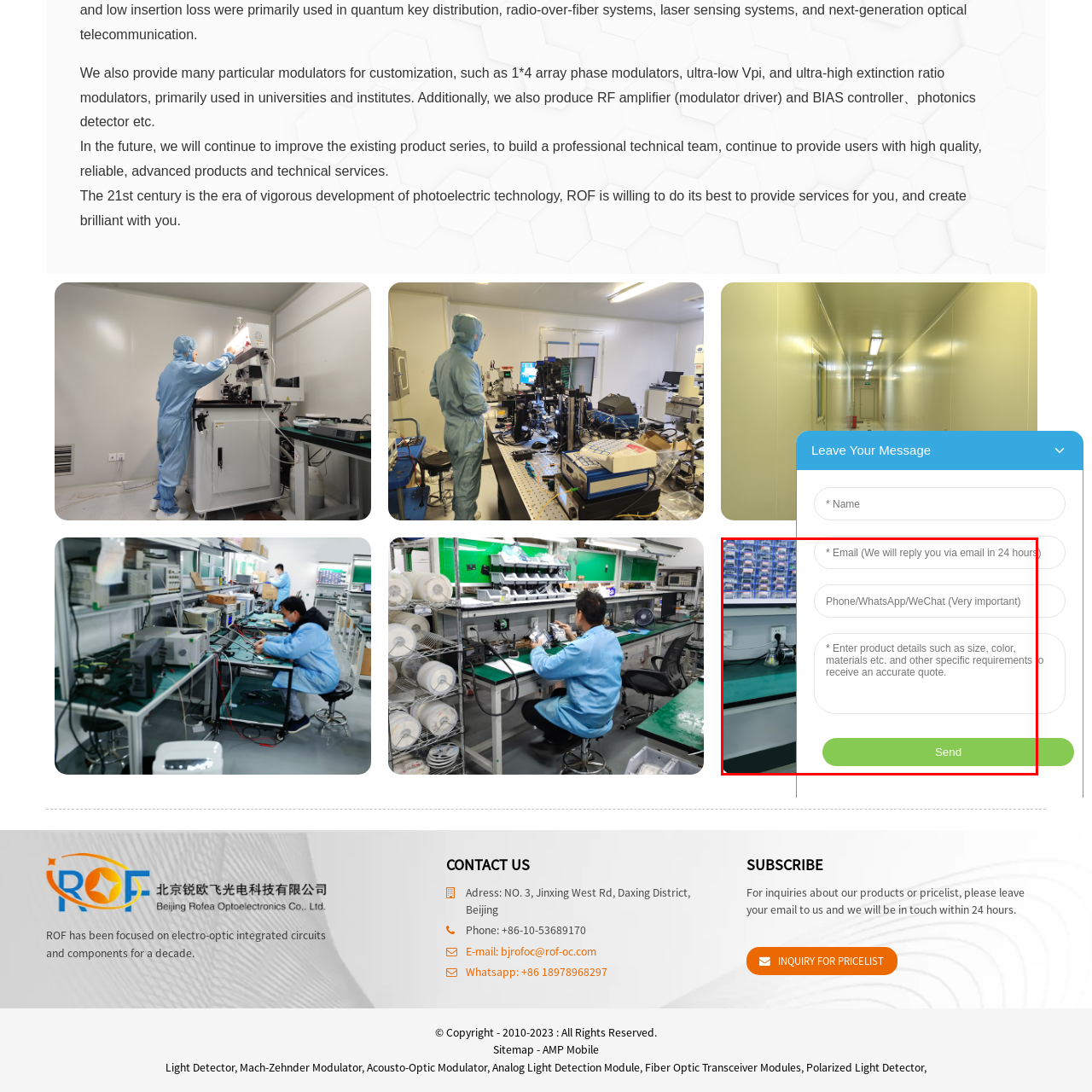Give an elaborate description of the visual elements within the red-outlined box.

The image showcases a sleek and organized workspace typical of a modern high-tech environment. The setting features a long, green work surface equipped with various electronic devices and components, indicative of a focus on electro-optic technology. In the background, a wall is lined with shelves filled with what appear to be product samples or parts, emphasizing the operational aspect of research and development. 

On the right side of the image, a form is visible, prompting users to provide their email for inquiries, along with a request for contact information via phone, WhatsApp, or WeChat. There’s also a space for users to specify details about product preferences, such as size and color, aimed at ensuring accurate quotes for prospective clients. This scene reflects a commitment to customer service and interaction, showcasing how the company prioritizes communication and customization in its business model.